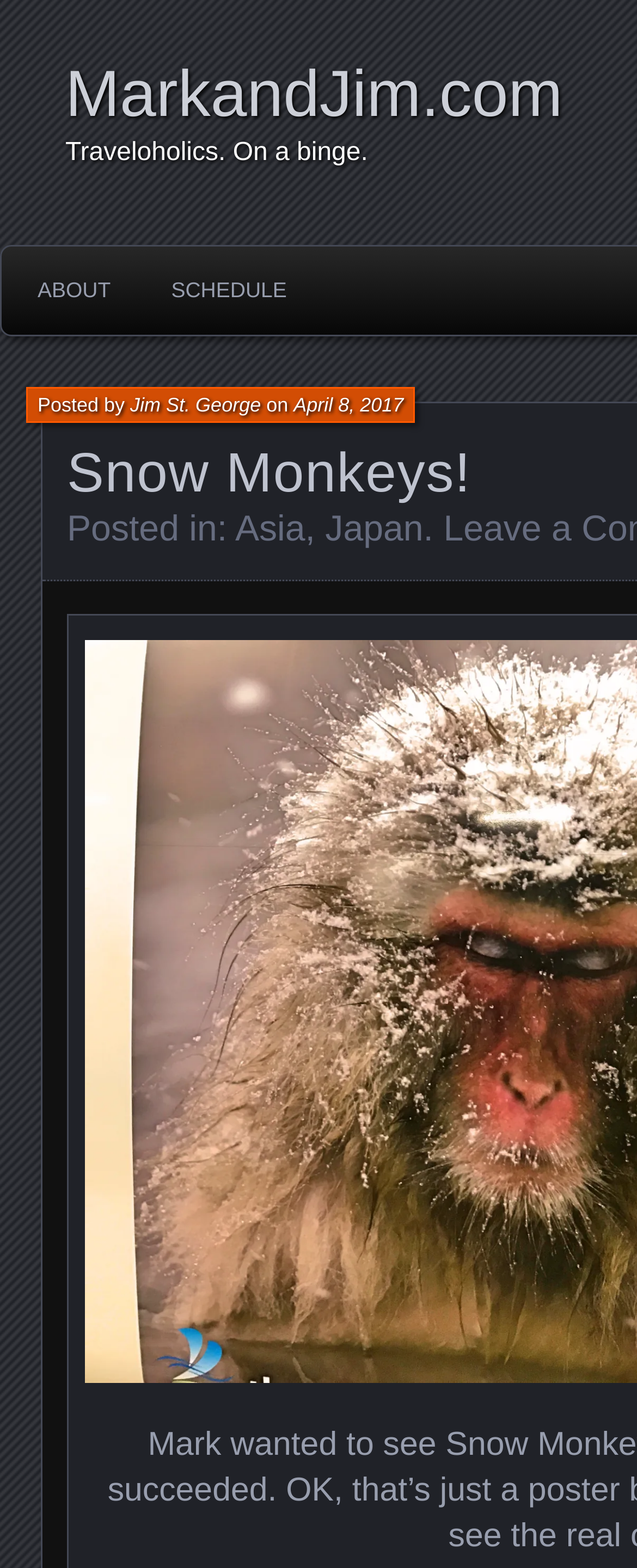Look at the image and give a detailed response to the following question: What is the date of the latest article?

From the webpage, I can see that there is a link 'April 8, 2017' which is likely the date of the latest article, as it is located near the 'Posted by' section.